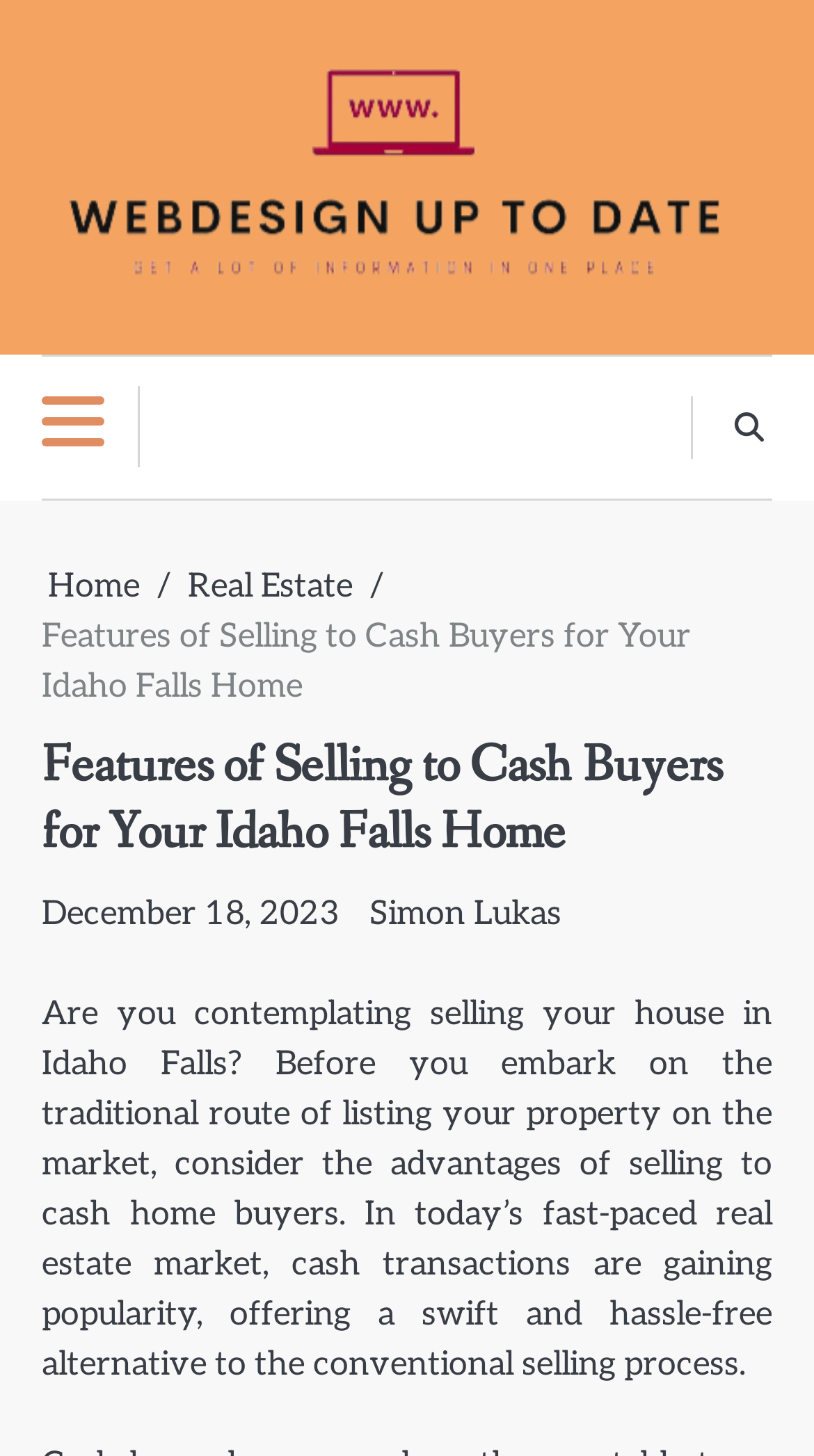When was the article published?
Using the image provided, answer with just one word or phrase.

December 18, 2023